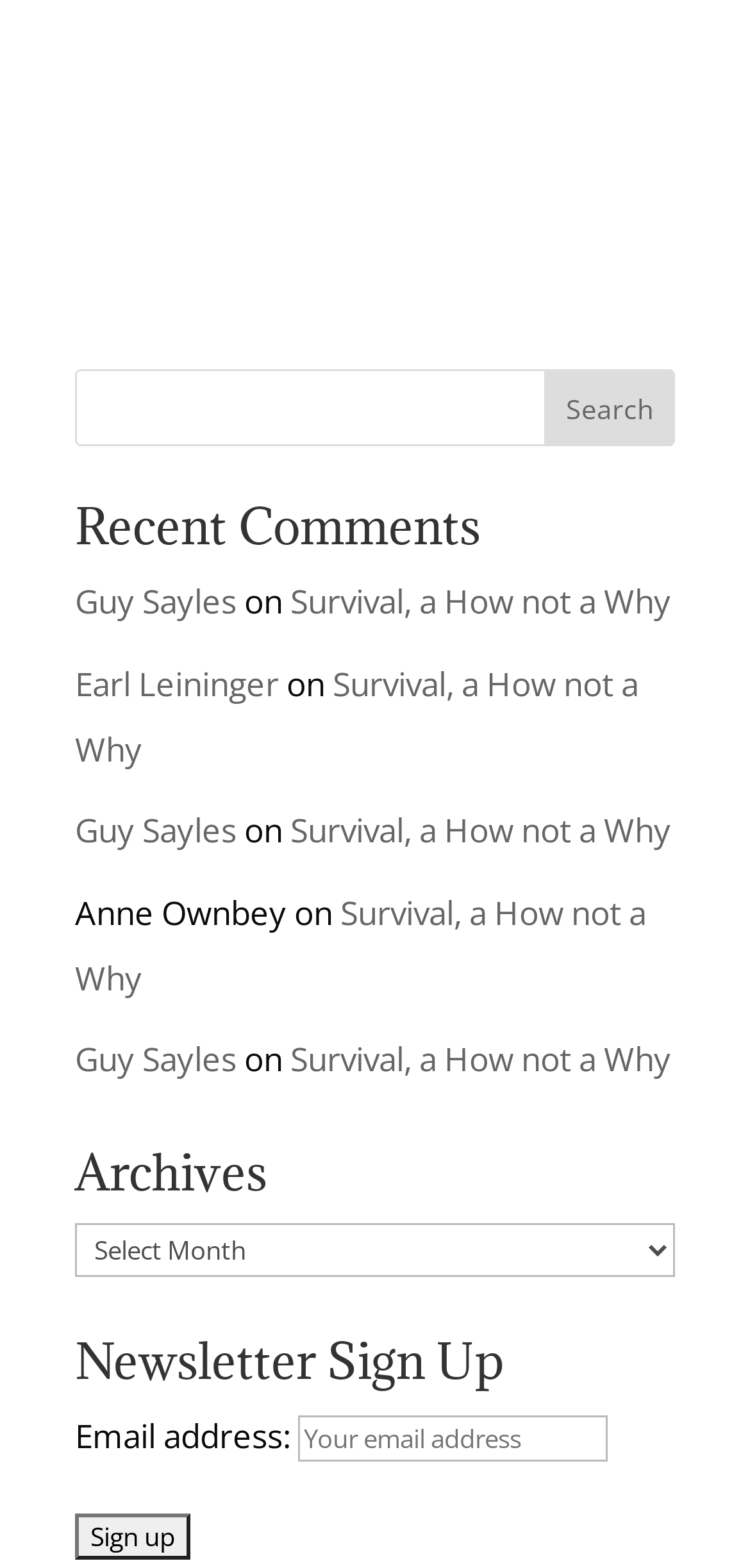Pinpoint the bounding box coordinates of the area that should be clicked to complete the following instruction: "Open navigation menu". The coordinates must be given as four float numbers between 0 and 1, i.e., [left, top, right, bottom].

None